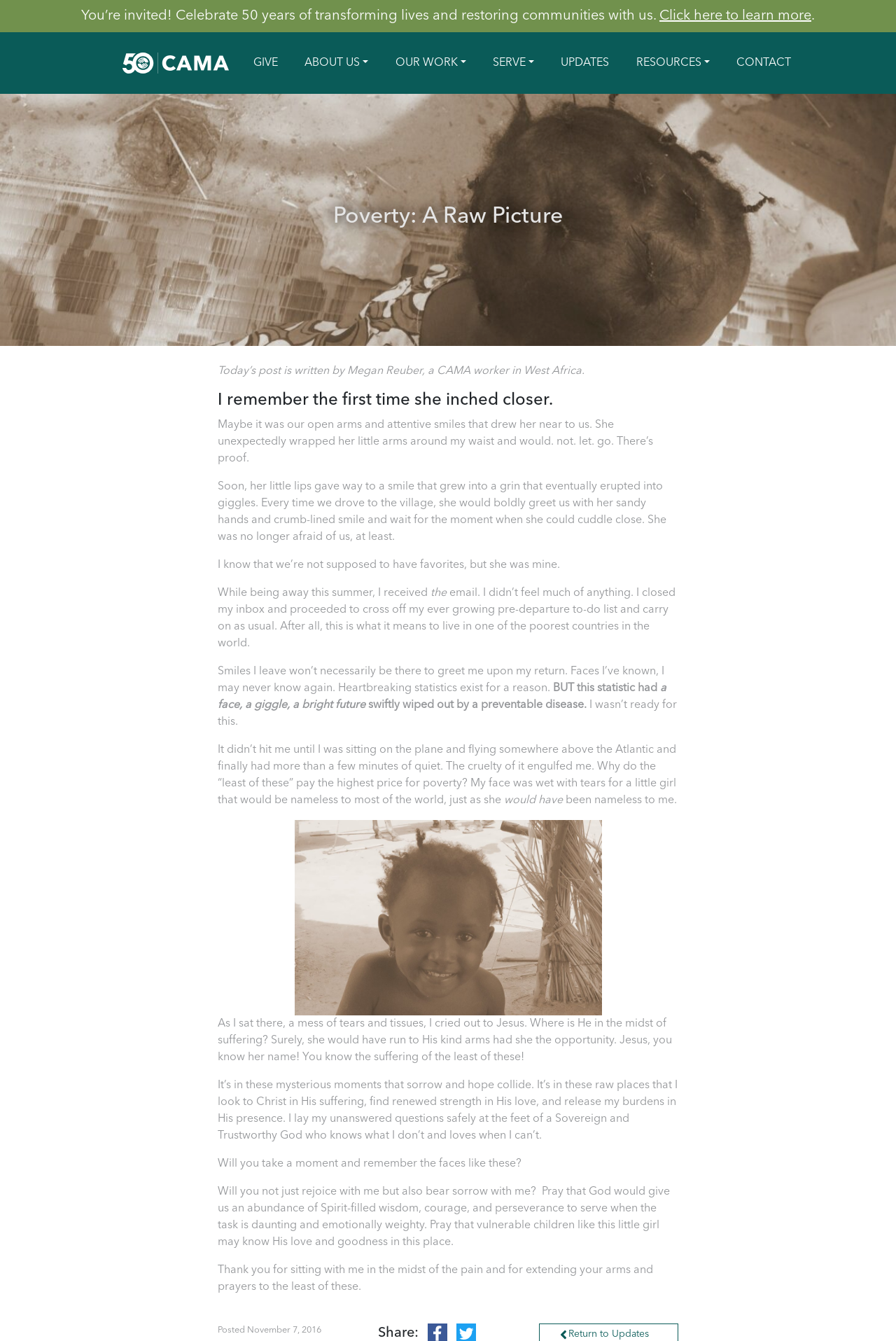Provide the bounding box coordinates of the section that needs to be clicked to accomplish the following instruction: "Click on the 'twitter' link."

[0.509, 0.989, 0.531, 0.999]